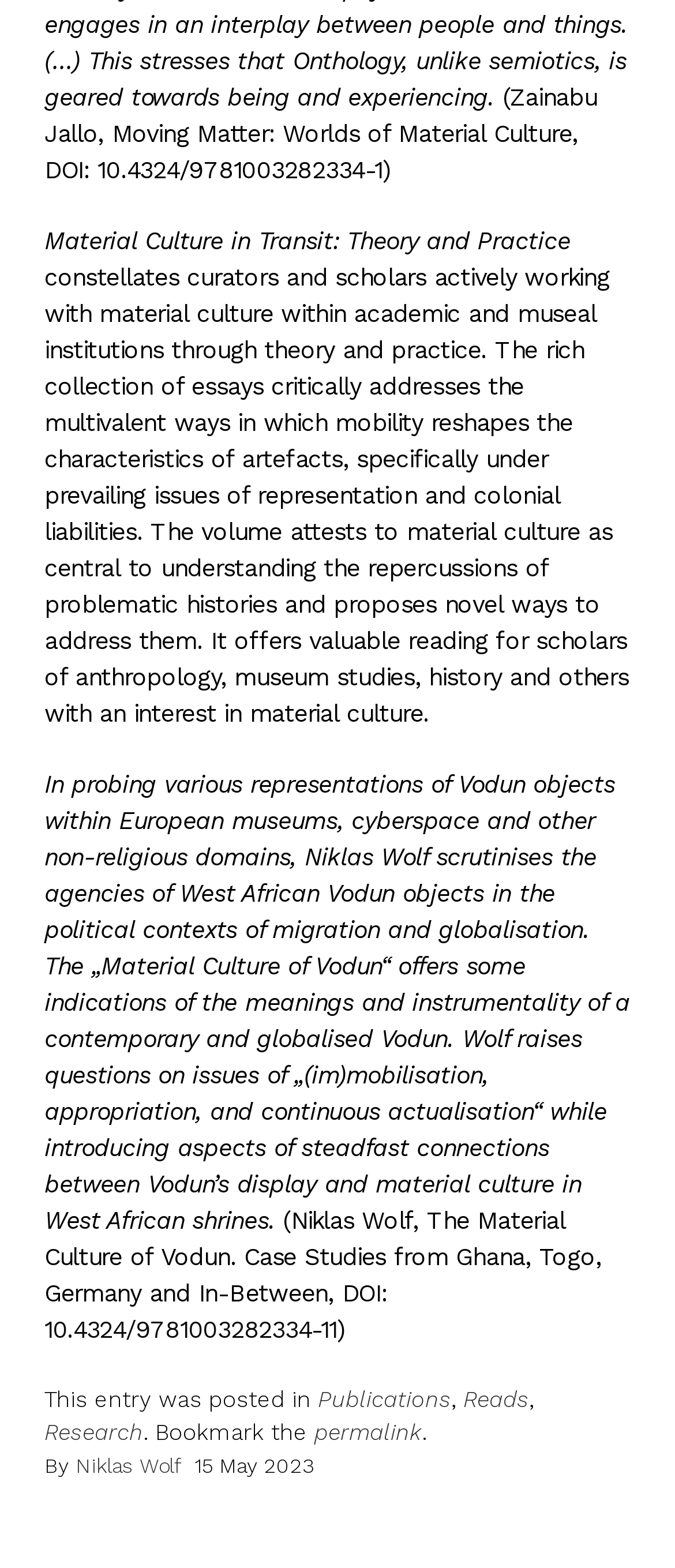How many links are there in the footer? From the image, respond with a single word or brief phrase.

4